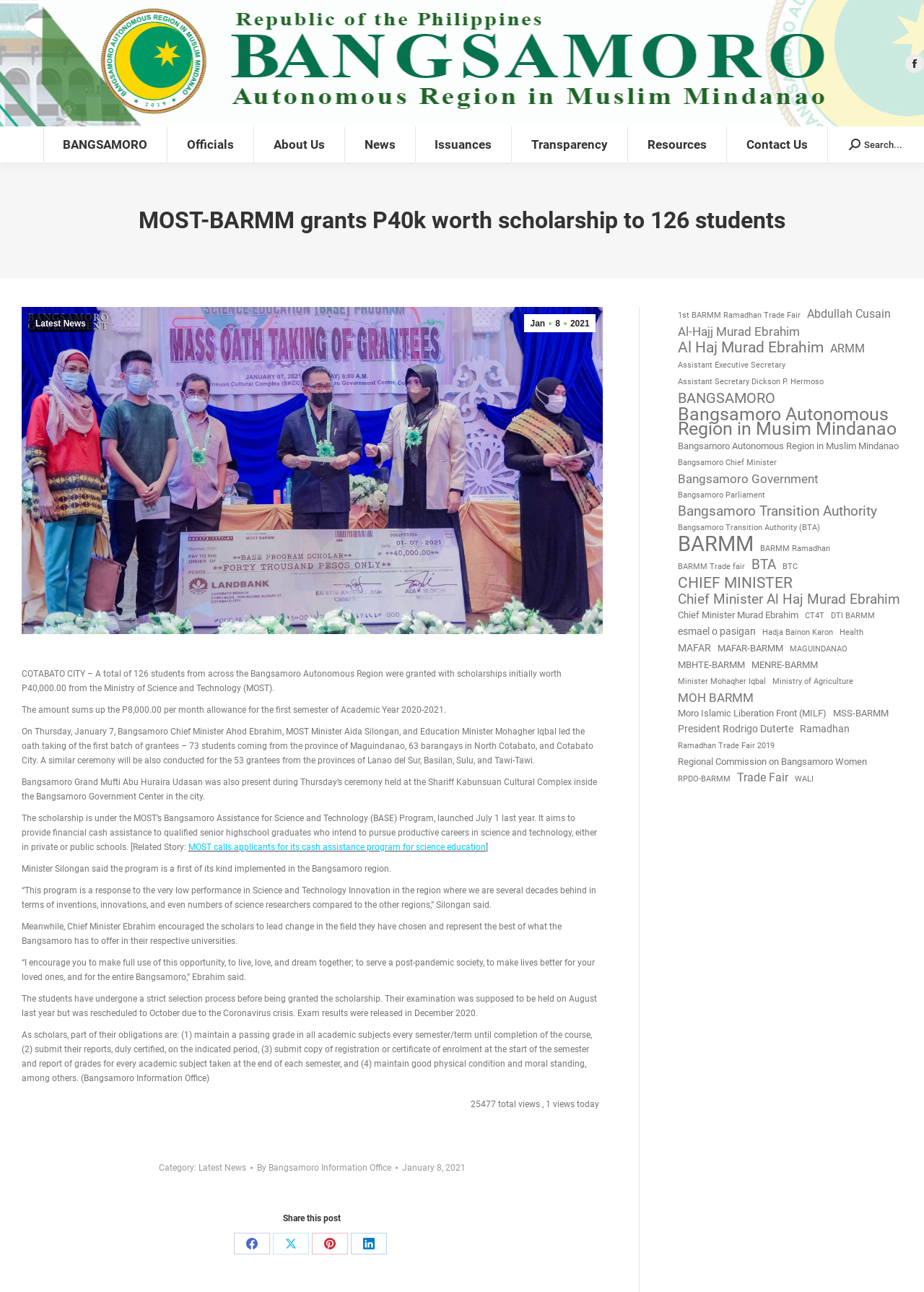Locate the bounding box coordinates for the element described below: "Ramadhan Trade Fair 2019". The coordinates must be four float values between 0 and 1, formatted as [left, top, right, bottom].

[0.731, 0.572, 0.84, 0.583]